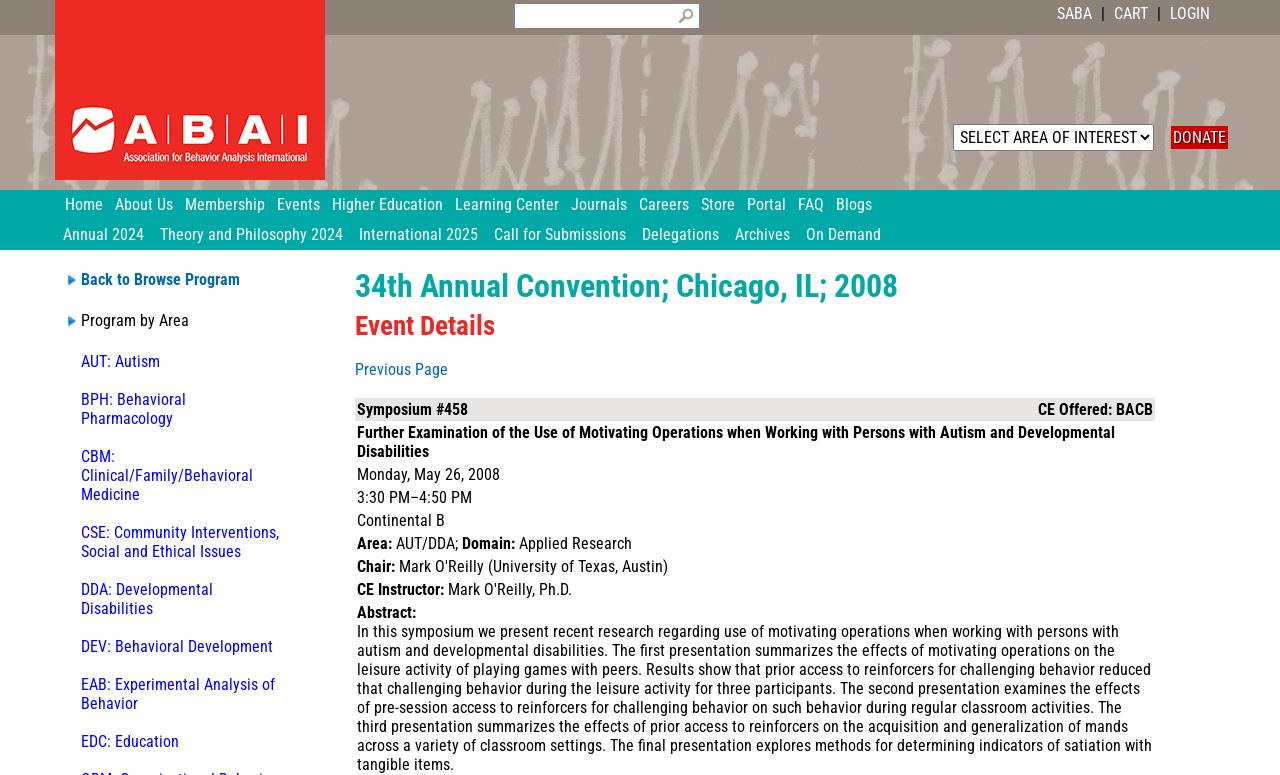Determine the bounding box coordinates of the element that should be clicked to execute the following command: "Click on the 'Home' link".

[0.051, 0.245, 0.09, 0.284]